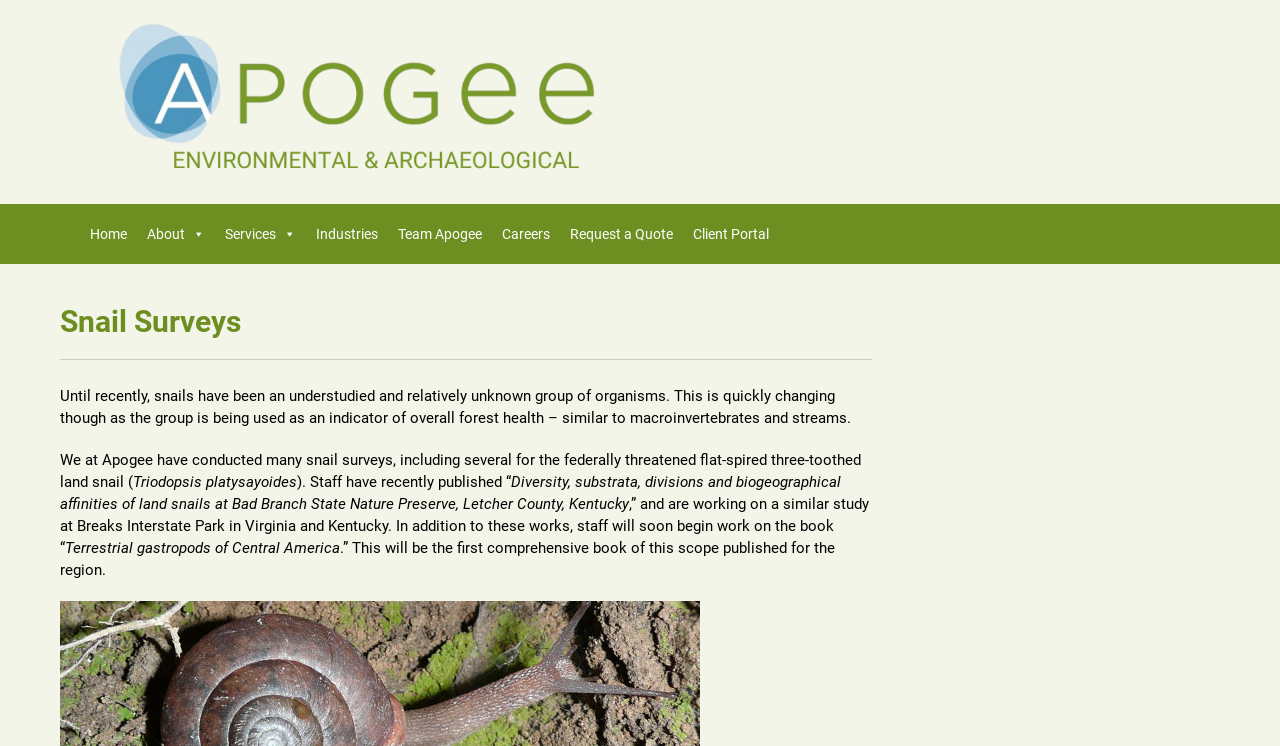Produce an extensive caption that describes everything on the webpage.

The webpage is about snail surveys and Apogee Environmental and Archaeological. At the top left, there is a link to "apogee environmental and archaeological" accompanied by an image with the same name. Below this, there is a navigation menu with links to "Home", "About", "Services", "Industries", "Team Apogee", "Careers", "Request a Quote", and "Client Portal".

The main content of the page is divided into two sections. The first section has a heading "Snail Surveys" and a paragraph of text that discusses the importance of snails as indicators of overall forest health. The second section consists of several paragraphs of text that describe the work of Apogee in conducting snail surveys, including a study on the federally threatened flat-spired three-toothed land snail. The text also mentions publications and upcoming works on the diversity of land snails in different regions.

The text is arranged in a single column, with the navigation menu at the top and the main content below. The paragraphs of text are separated by small gaps, making it easy to read and follow. Overall, the webpage appears to be a informative page about snail surveys and the work of Apogee Environmental and Archaeological.